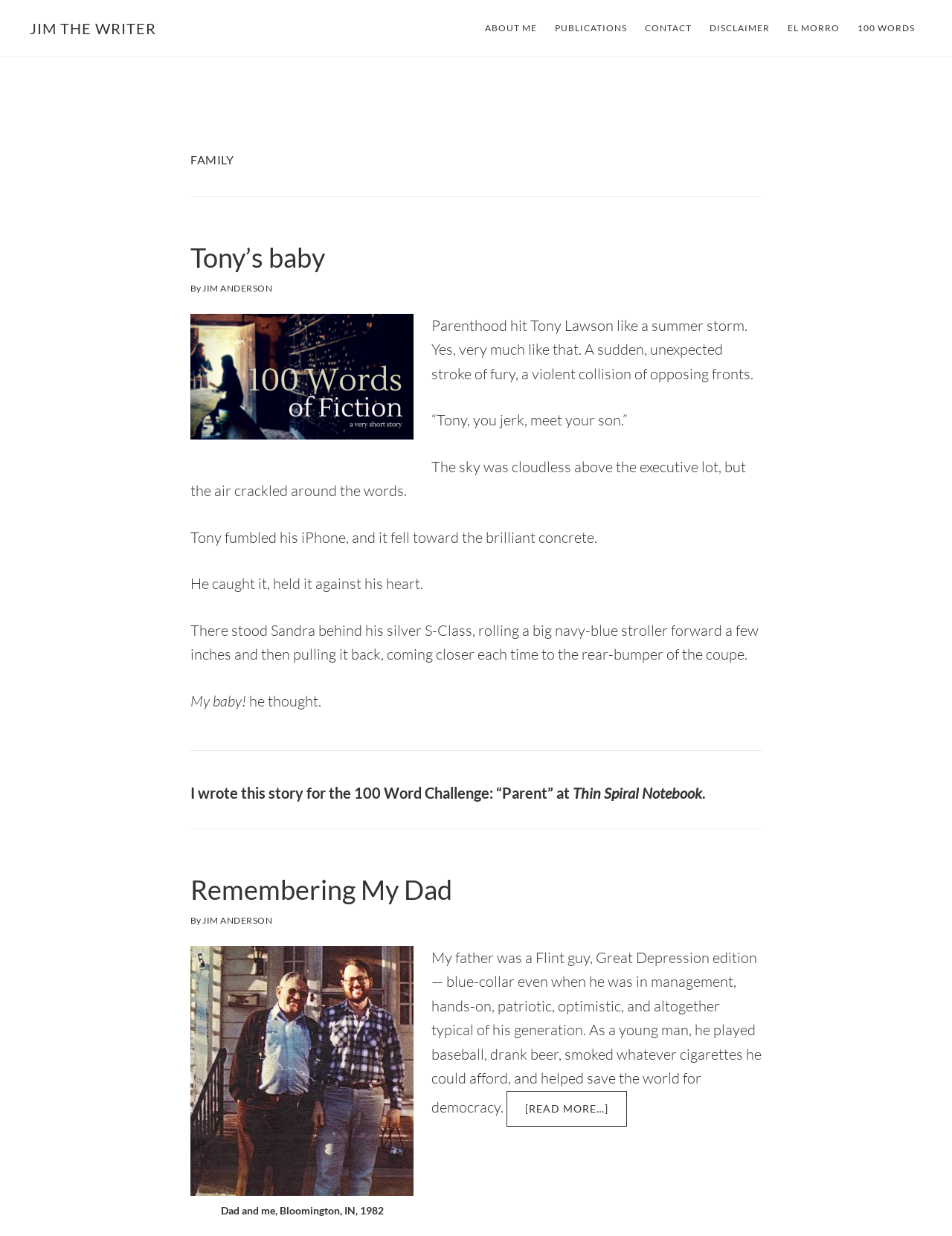What is the name of the writer?
Please respond to the question with a detailed and well-explained answer.

The name of the writer can be found in the heading element 'JIM THE WRITER' which is a link and has a bounding box coordinate of [0.031, 0.016, 0.164, 0.03].